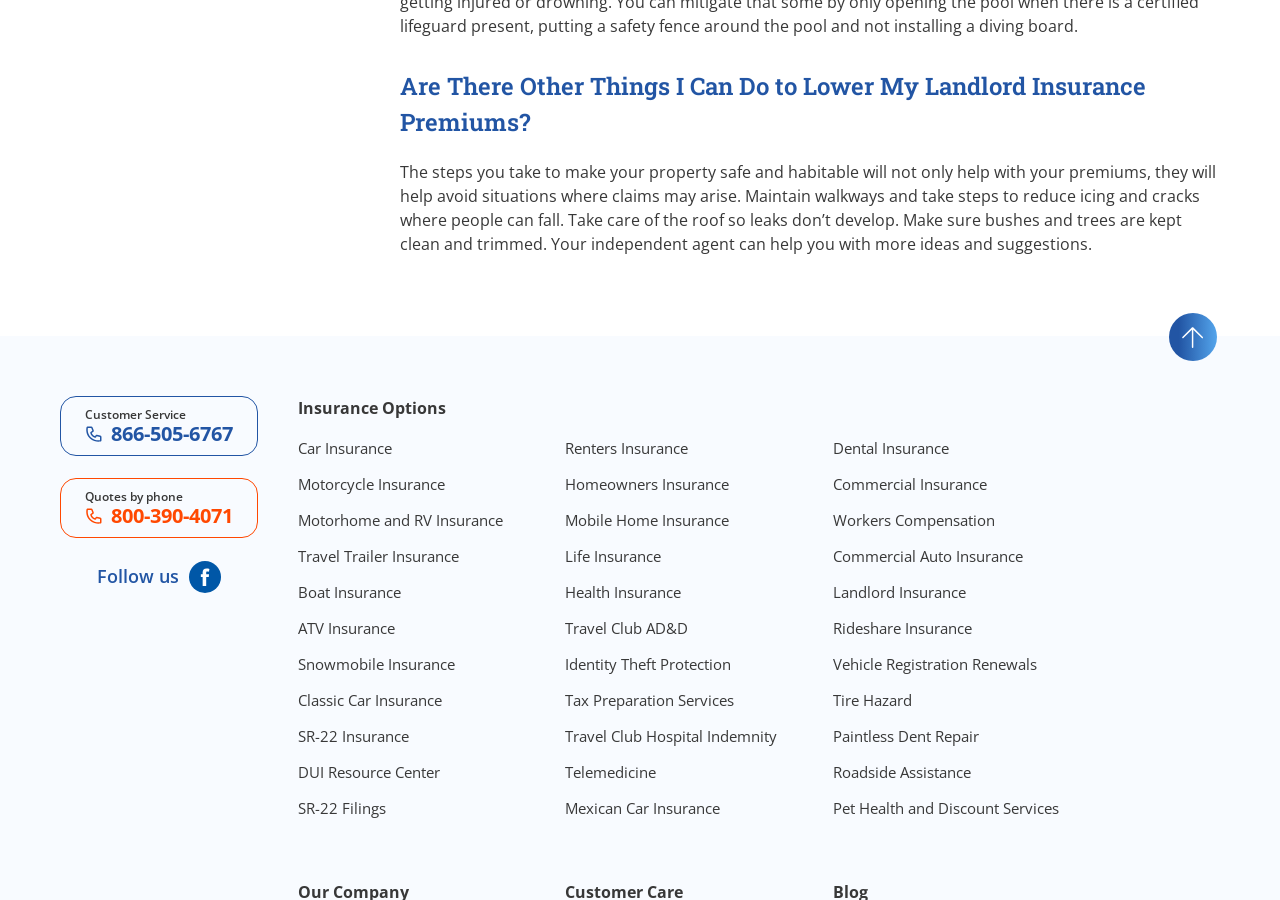Answer the following query concisely with a single word or phrase:
What is the topic of the main heading?

Landlord Insurance Premiums